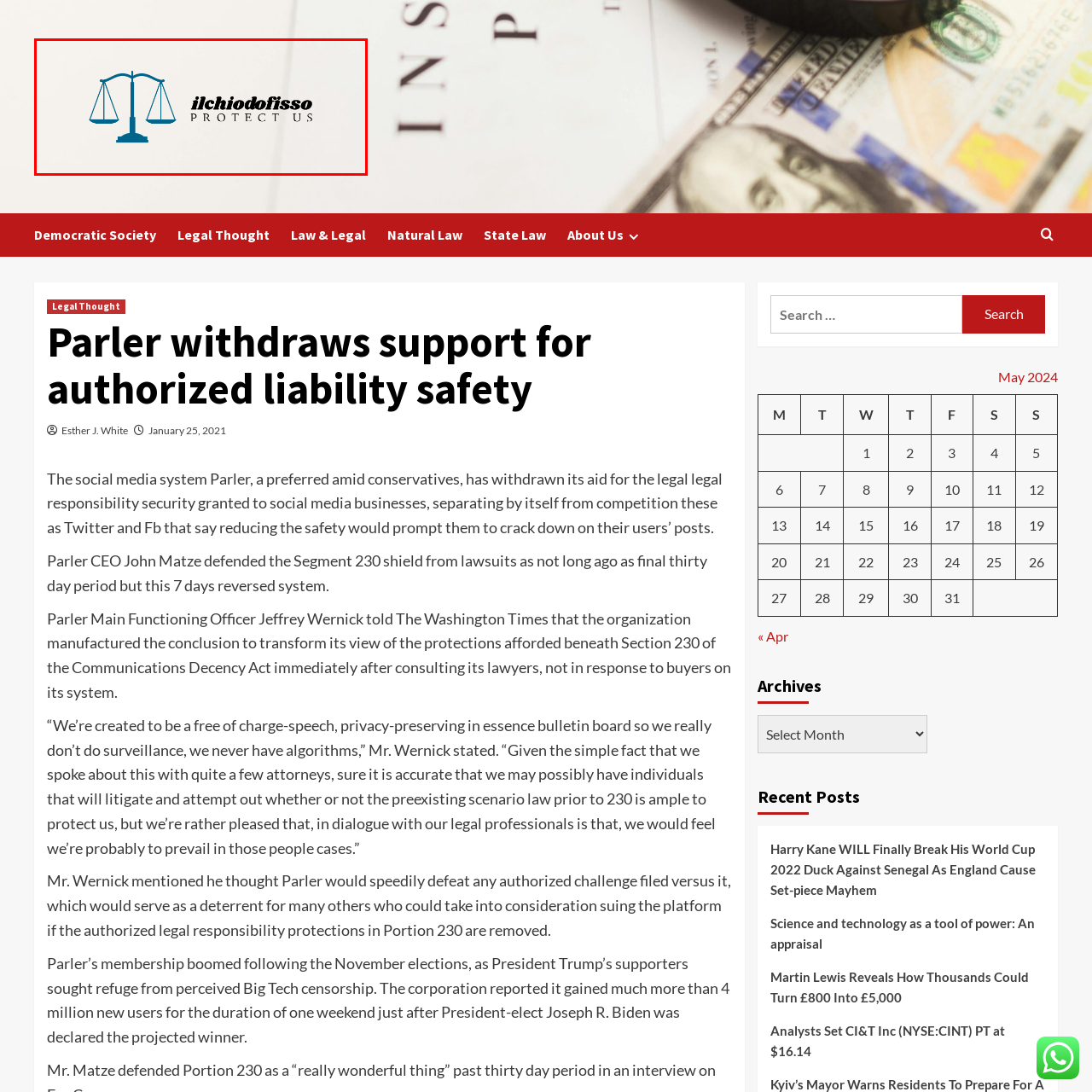What is written in capital letters below the name 'ilchiodofisso'?
Examine the content inside the red bounding box in the image and provide a thorough answer to the question based on that visual information.

The phrase 'PROTECT US' is presented in capital letters below the name 'ilchiodofisso', conveying a sense of advocacy and commitment to safeguarding rights.